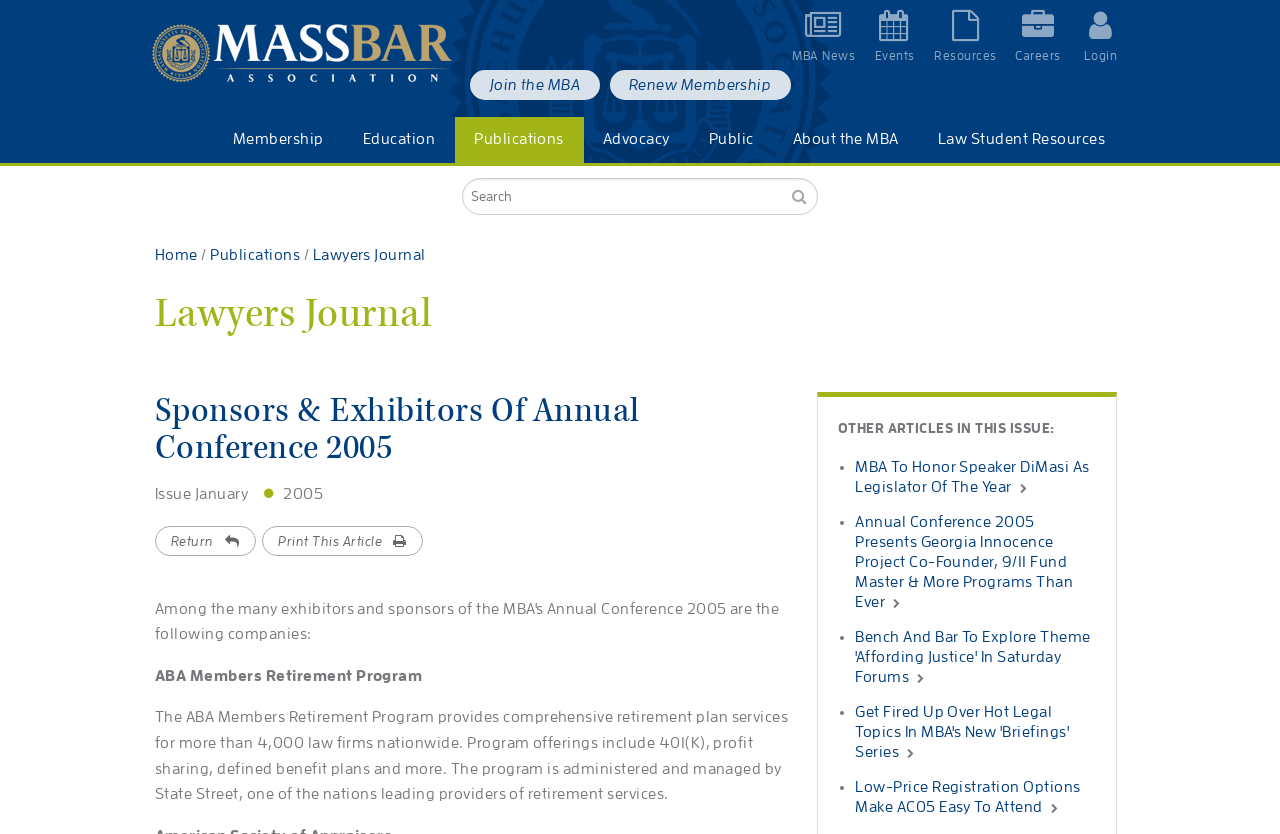Locate the UI element that matches the description Join the MBA in the webpage screenshot. Return the bounding box coordinates in the format (top-left x, top-left y, bottom-right x, bottom-right y), with values ranging from 0 to 1.

[0.367, 0.084, 0.468, 0.119]